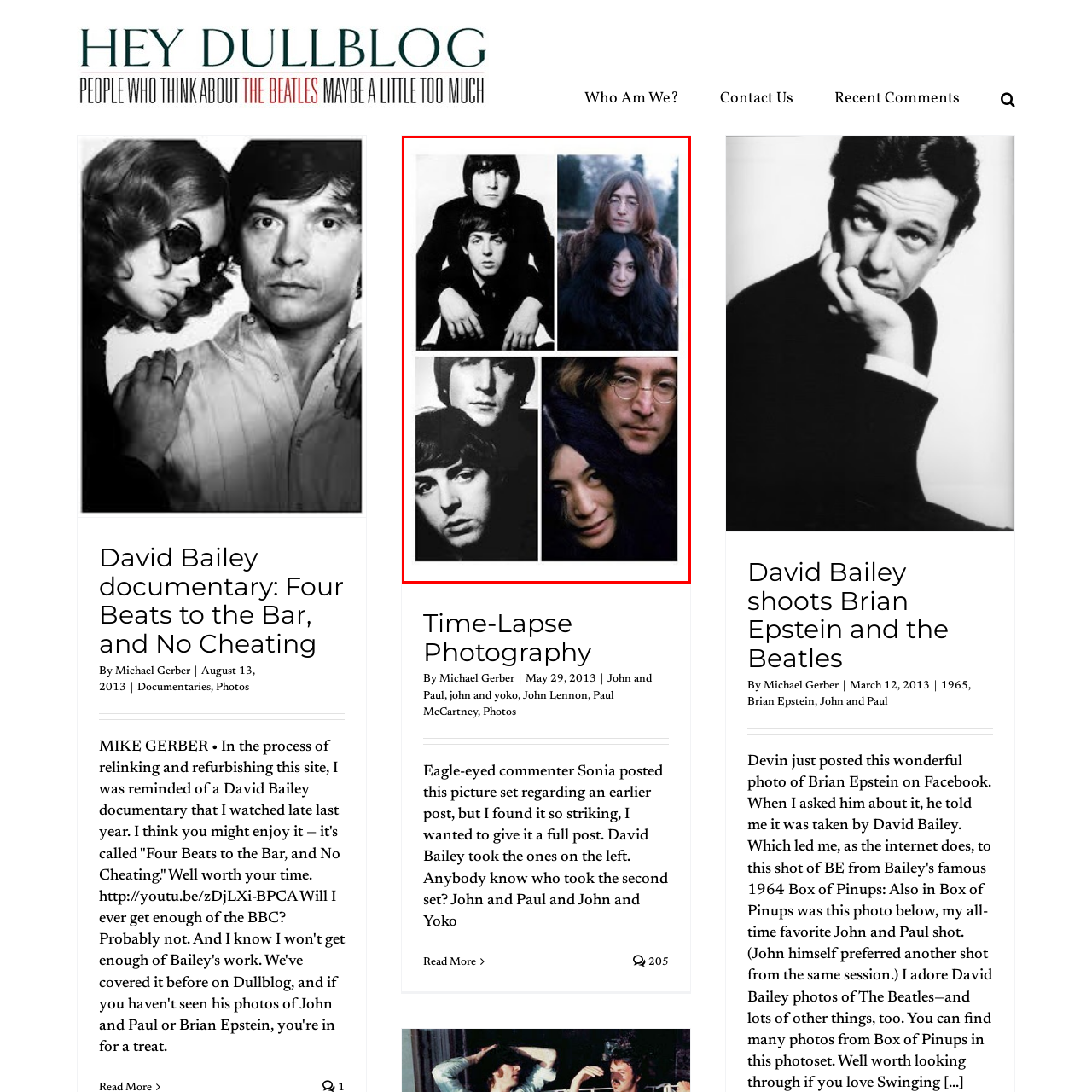Study the image surrounded by the red bounding box and respond as thoroughly as possible to the following question, using the image for reference: Who are the two bandmates shown in close proximity?

According to the caption, the top left photograph shows Lennon and McCartney in close proximity, emphasizing their strong bond as bandmates.